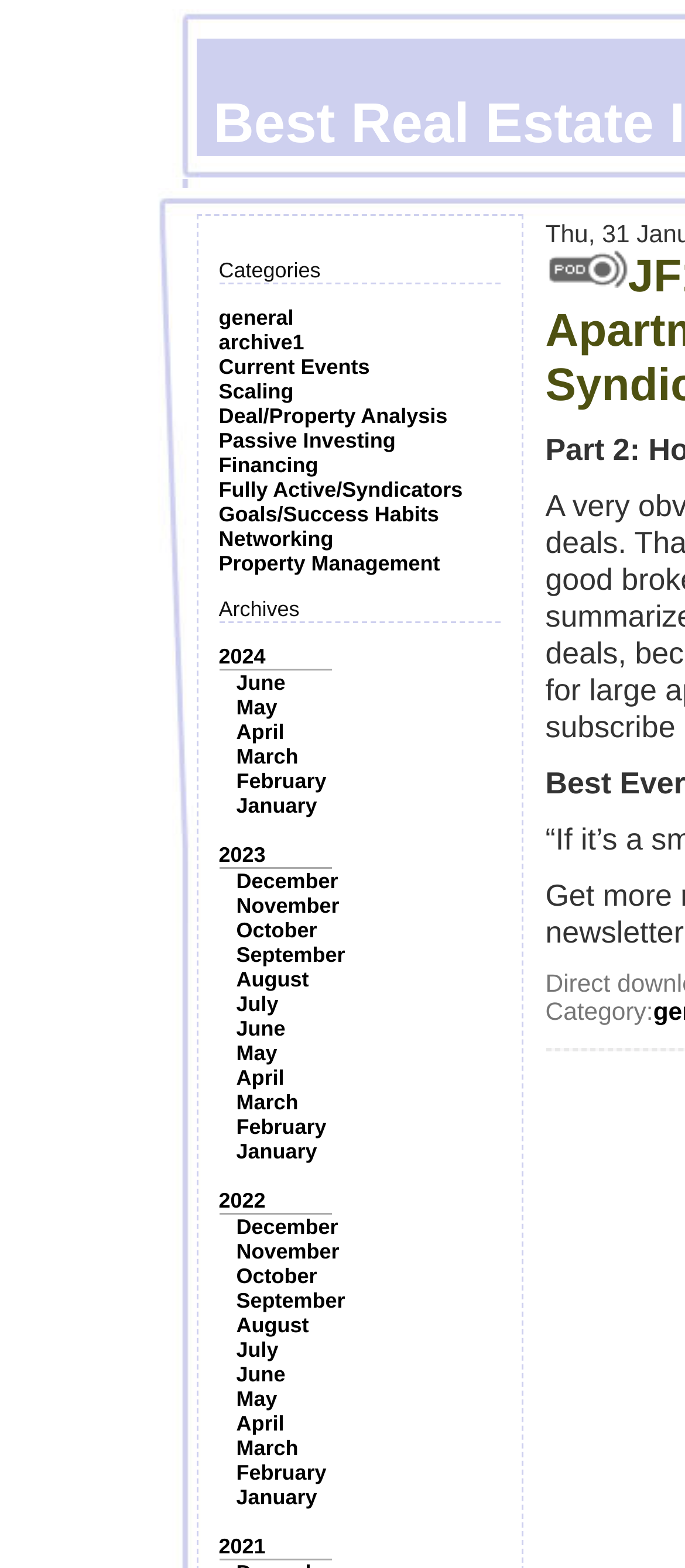Predict the bounding box coordinates of the UI element that matches this description: "January". The coordinates should be in the format [left, top, right, bottom] with each value between 0 and 1.

[0.345, 0.947, 0.463, 0.963]